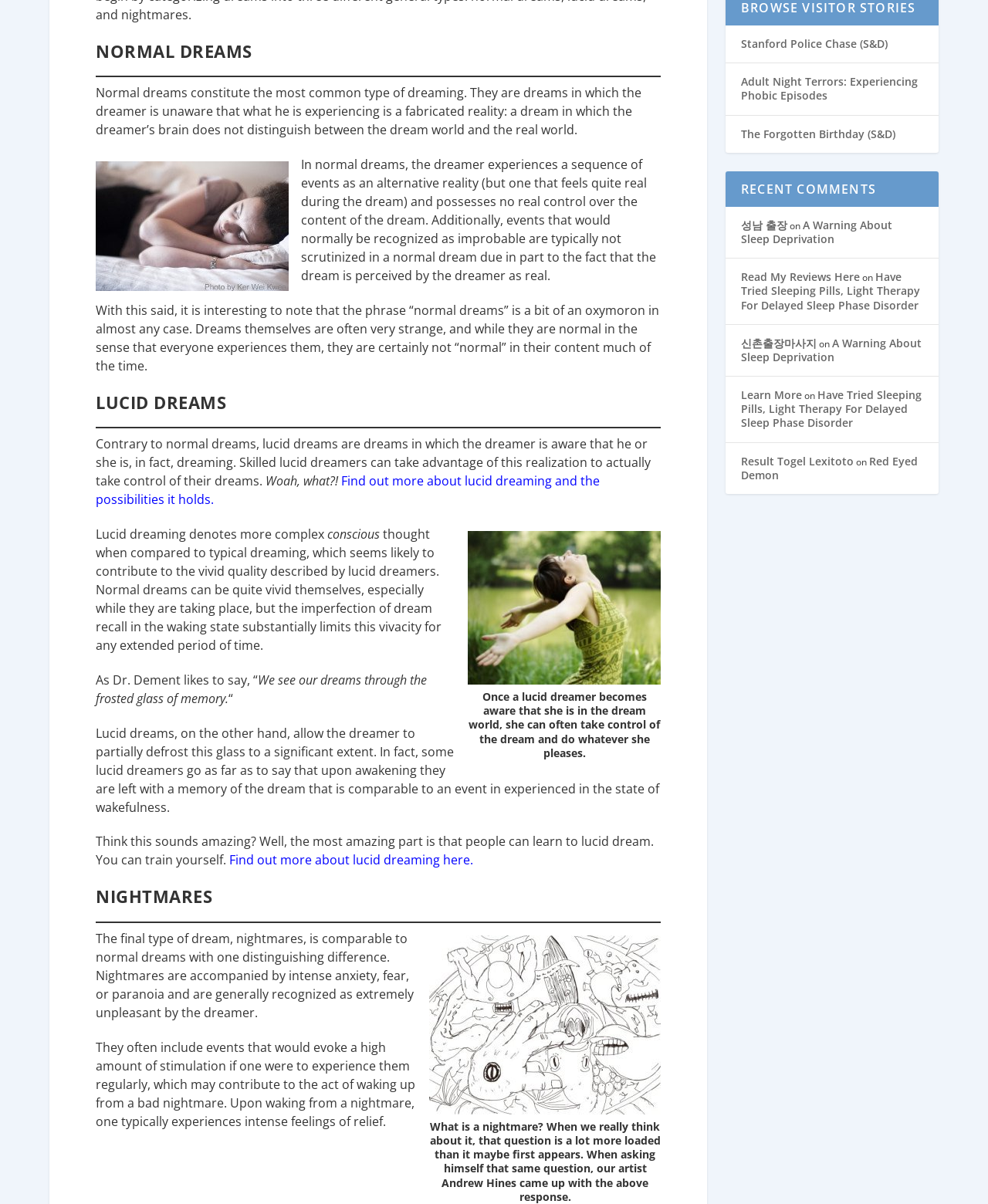Using the element description A Warning About Sleep Deprivation, predict the bounding box coordinates for the UI element. Provide the coordinates in (top-left x, top-left y, bottom-right x, bottom-right y) format with values ranging from 0 to 1.

[0.75, 0.181, 0.903, 0.205]